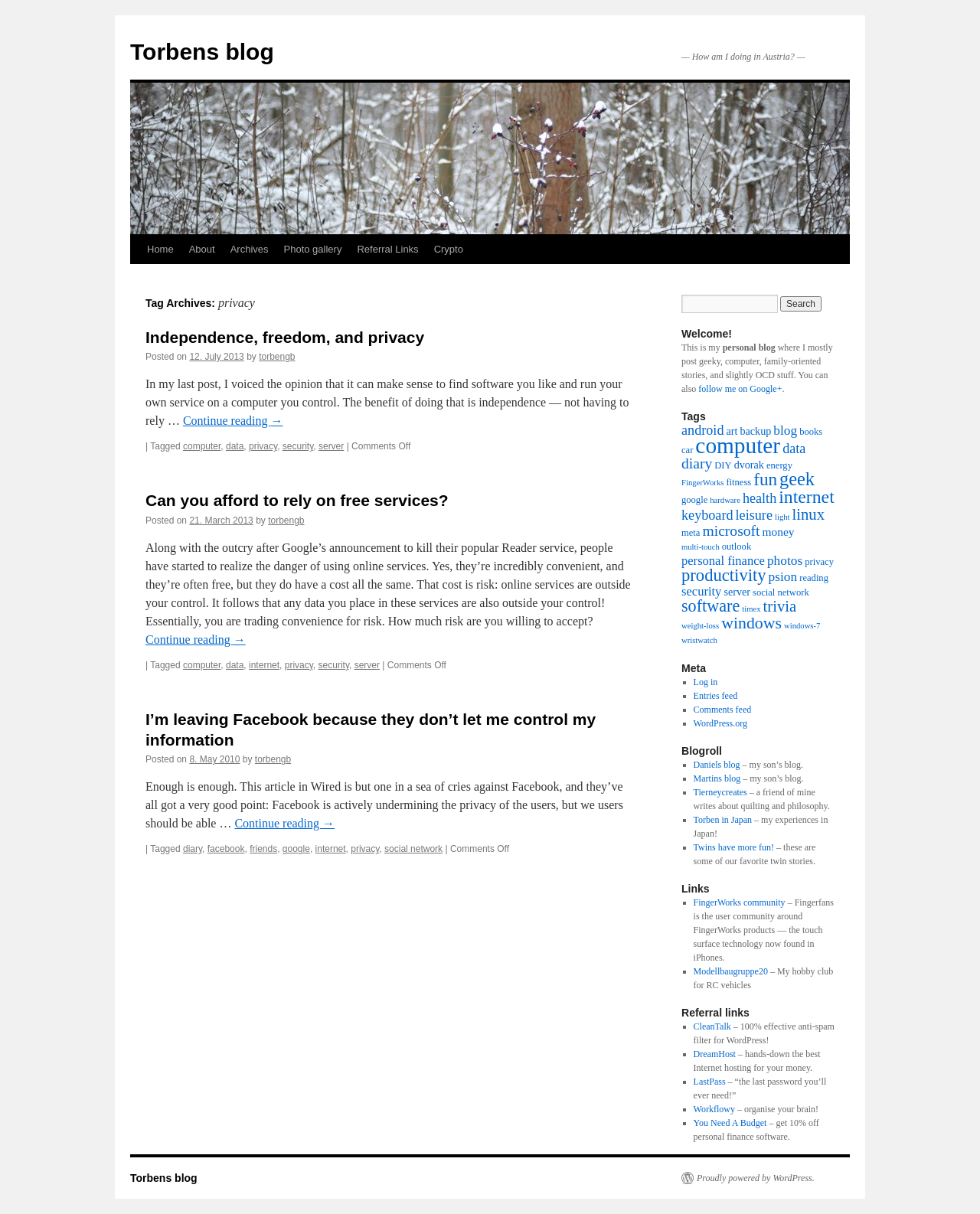Show the bounding box coordinates for the element that needs to be clicked to execute the following instruction: "Click on the 'Home' link". Provide the coordinates in the form of four float numbers between 0 and 1, i.e., [left, top, right, bottom].

[0.142, 0.194, 0.185, 0.218]